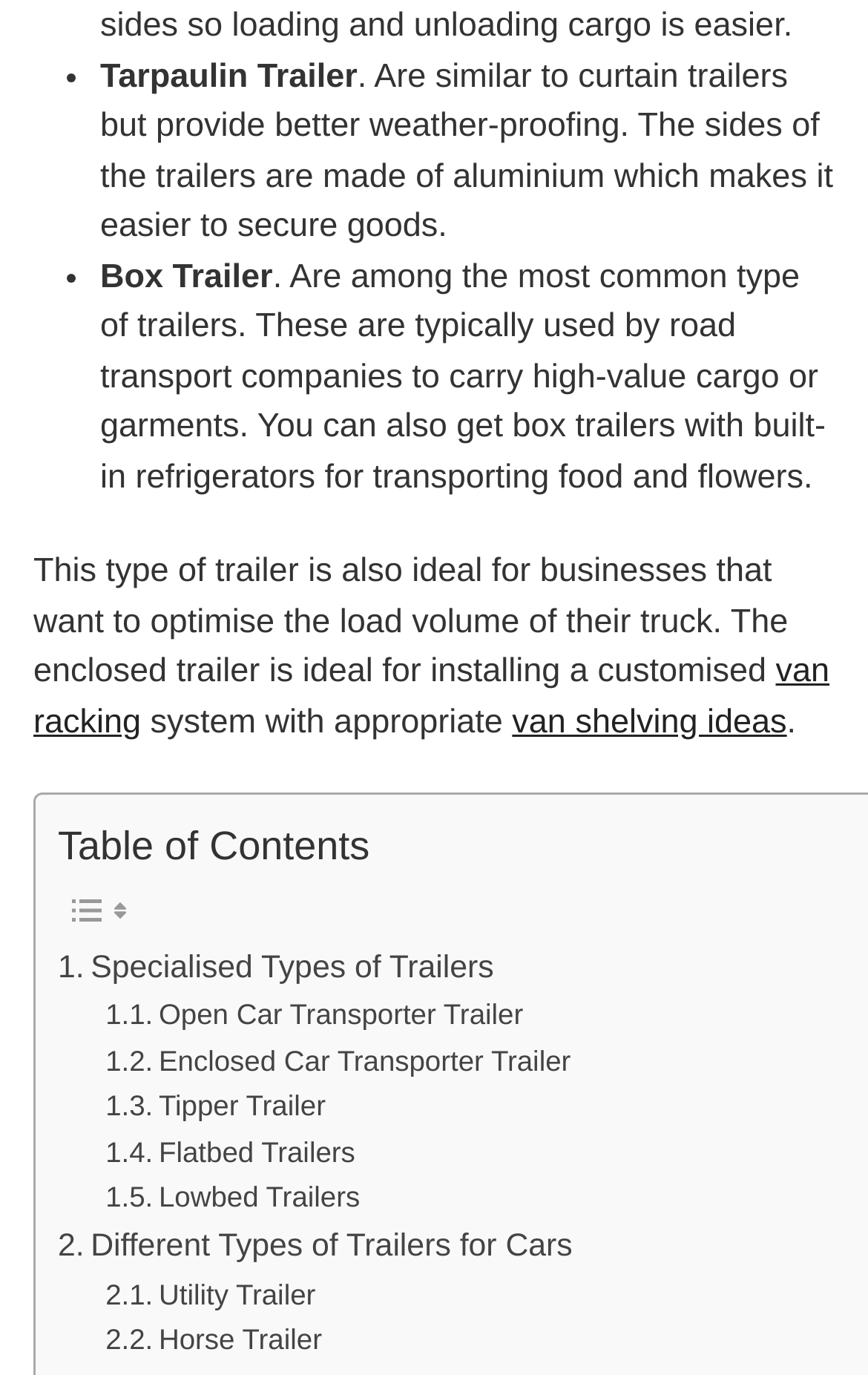Provide the bounding box coordinates of the section that needs to be clicked to accomplish the following instruction: "Click on 'van racking'."

[0.038, 0.475, 0.956, 0.539]